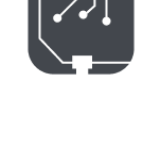Detail every visible element in the image extensively.

The image depicts a design associated with the "JExcel" project, featured within the context of an ongoing initiative aimed at advancing Free Software solutions. The visual representation likely incorporates a stylized graphic or icon that symbolizes the project's objectives or functionality, characterized by clean lines and a modern aesthetic. It is positioned next to a link regarding "OpenRHH PCB publication," suggesting a collaborative effort in the realm of software development and technological innovation. This image represents part of a broader effort to elevate the visibility of European Free Software publishers and their contributions to innovation and economic growth.